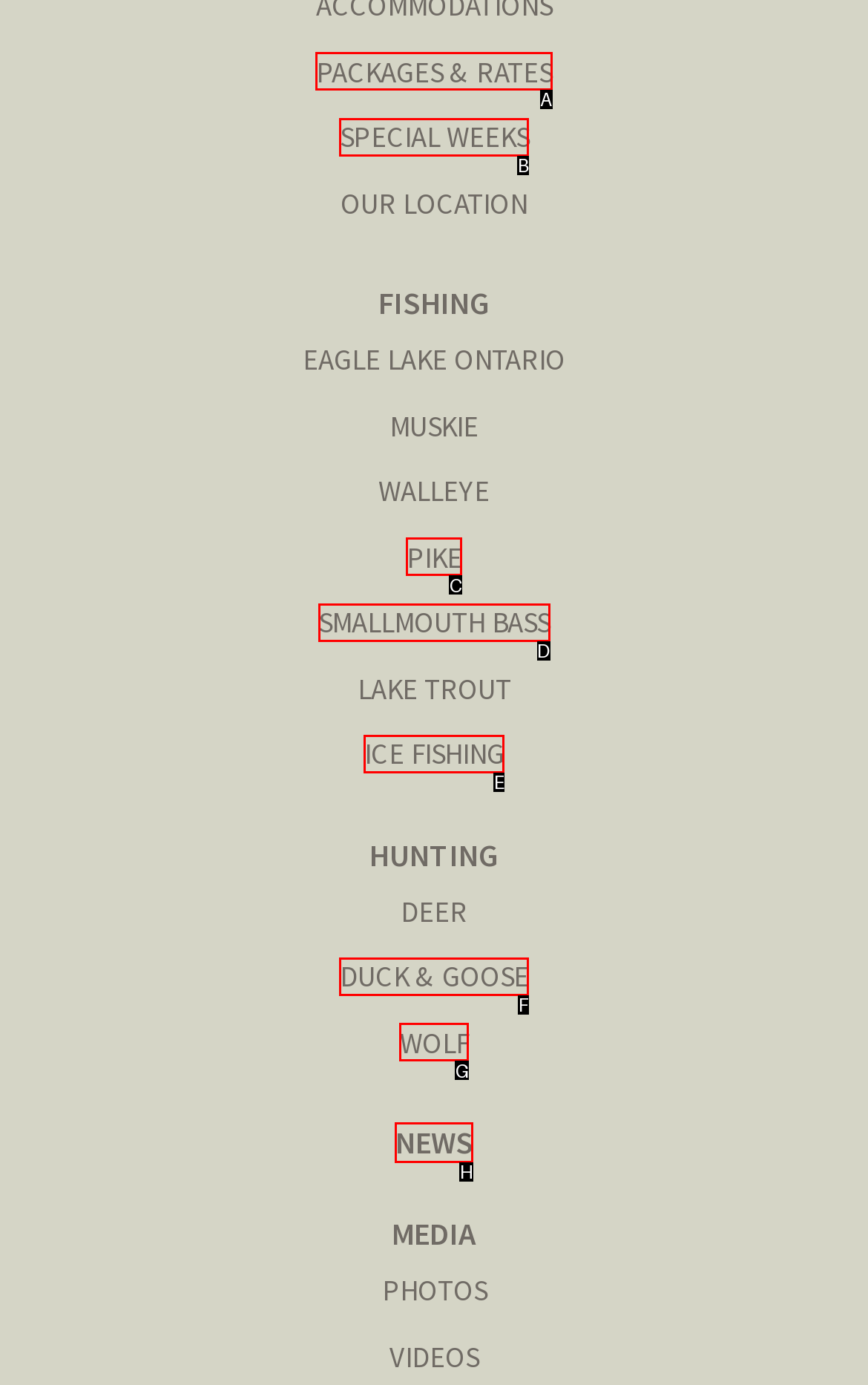Identify the letter of the UI element you need to select to accomplish the task: View packages and rates.
Respond with the option's letter from the given choices directly.

A